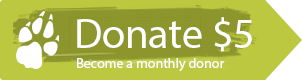Provide a comprehensive description of the image.

The image features a vibrant button encouraging visitors to make a difference by donating $5 a month. The button displays a stylized paw print alongside the text "Donate $5" and the phrase "Become a monthly donor," highlighting commitment to wildlife preservation and support for the Fur-Bearers organization. This initiative is aimed at fostering engagement and encouraging community participation in protecting fur-bearing animals both in their natural habitats and in confinement. The eye-catching design and clear call-to-action emphasize the importance of small, ongoing contributions toward meaningful conservation efforts.